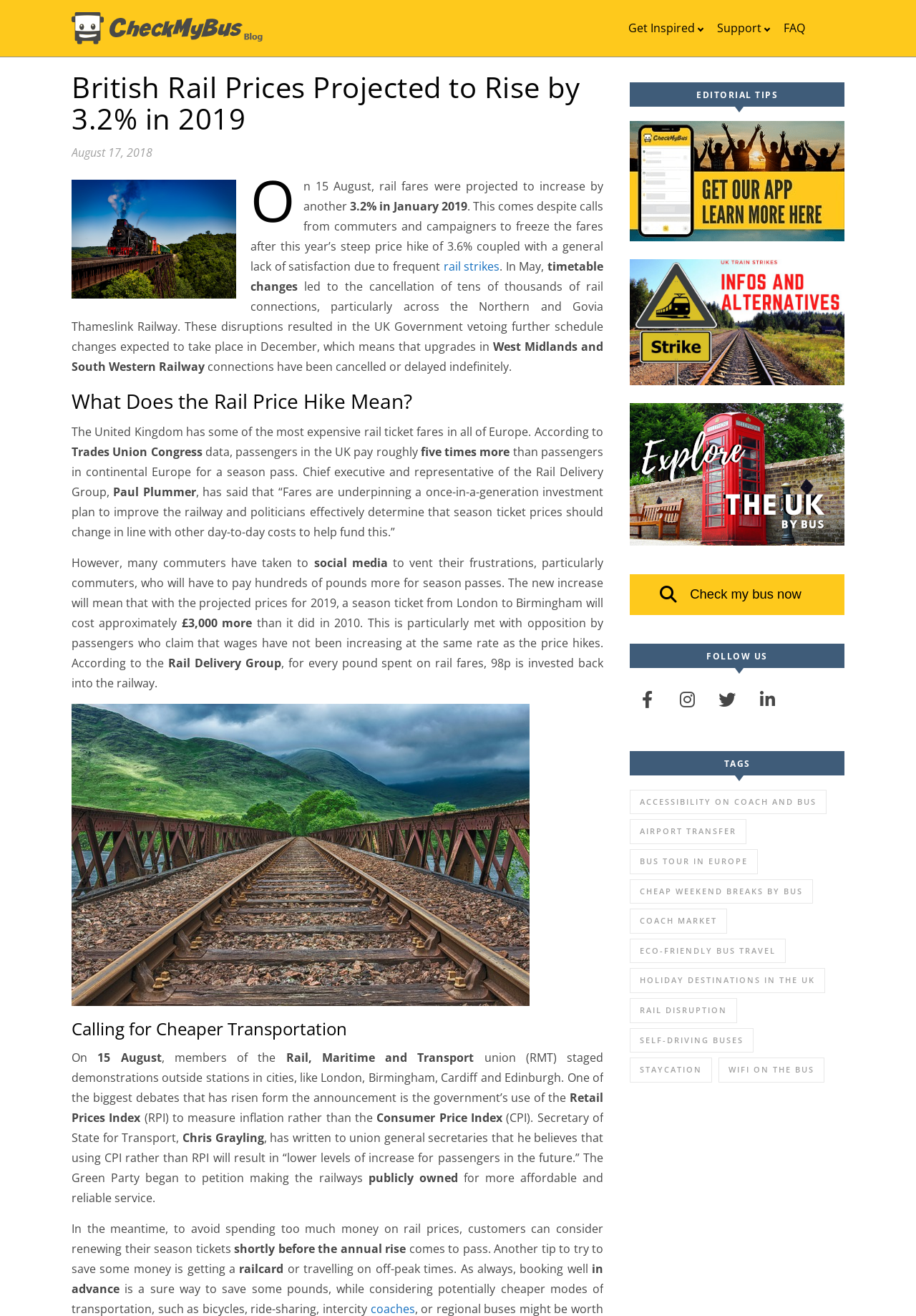Extract the heading text from the webpage.

British Rail Prices Projected to Rise by 3.2% in 2019